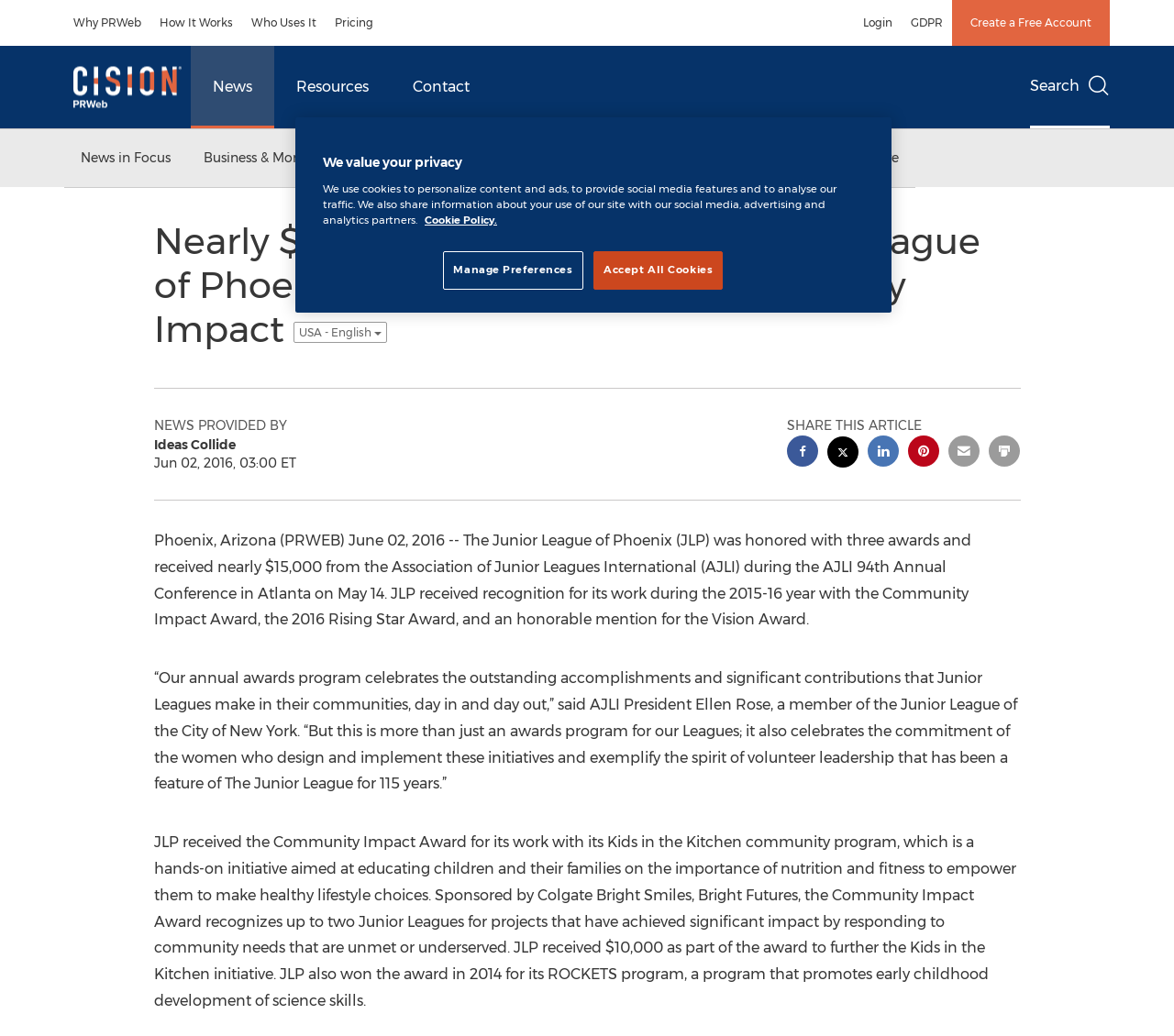Please find the bounding box coordinates of the clickable region needed to complete the following instruction: "Read more about 'Why PRWeb'". The bounding box coordinates must consist of four float numbers between 0 and 1, i.e., [left, top, right, bottom].

[0.055, 0.0, 0.128, 0.044]